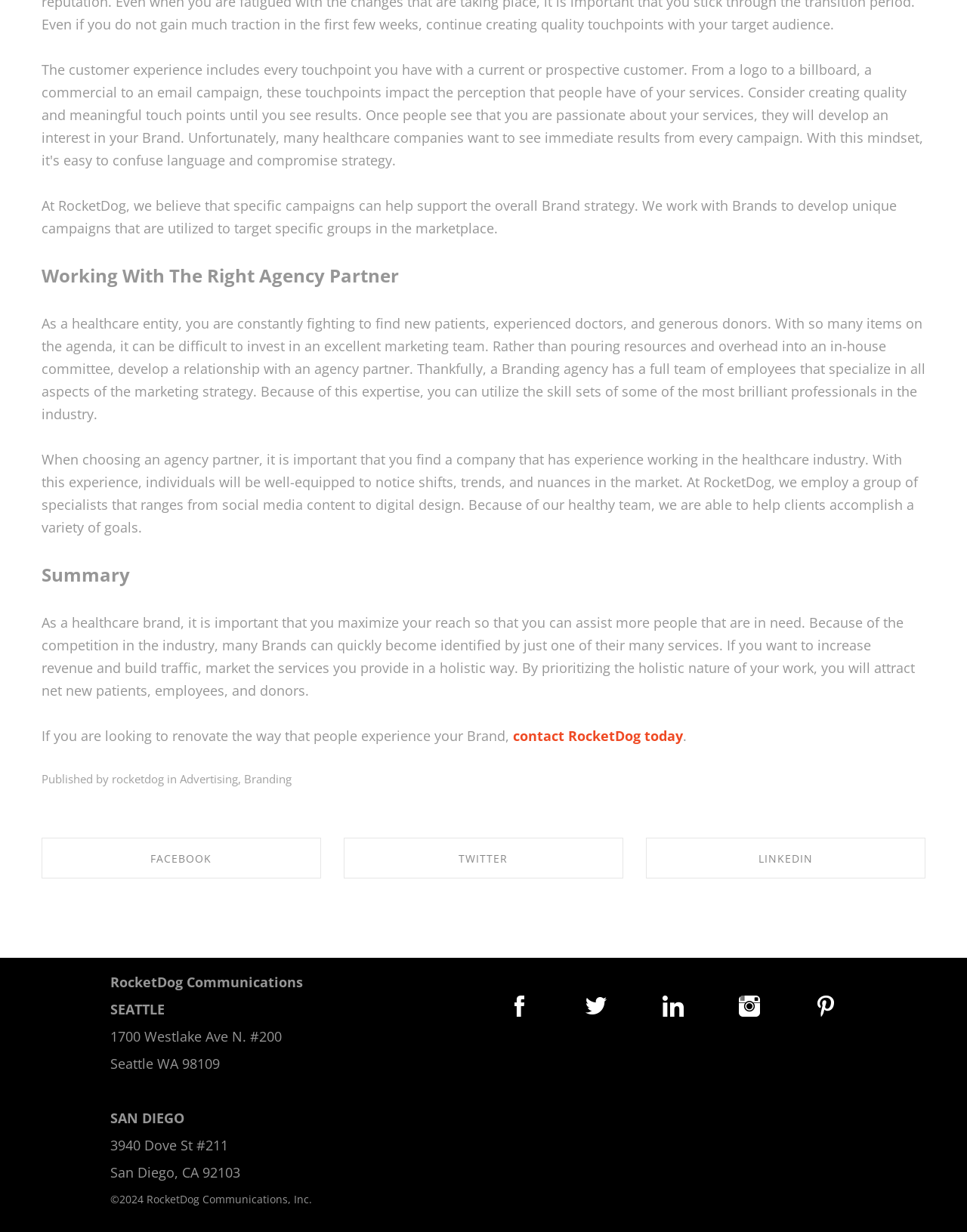What is RocketDog?
Using the visual information, answer the question in a single word or phrase.

Branding agency